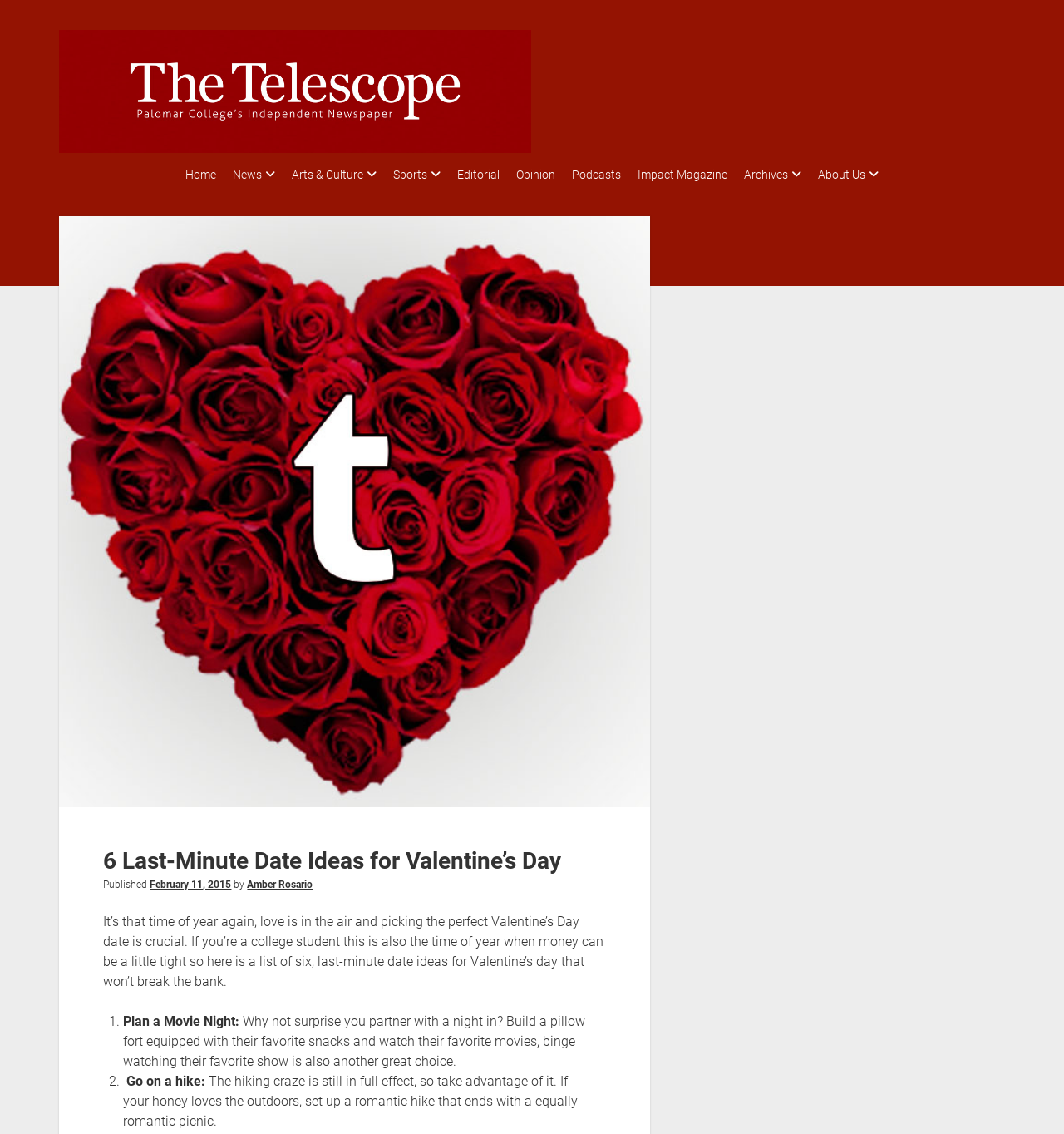Identify the bounding box of the HTML element described as: "brain in a vat".

None